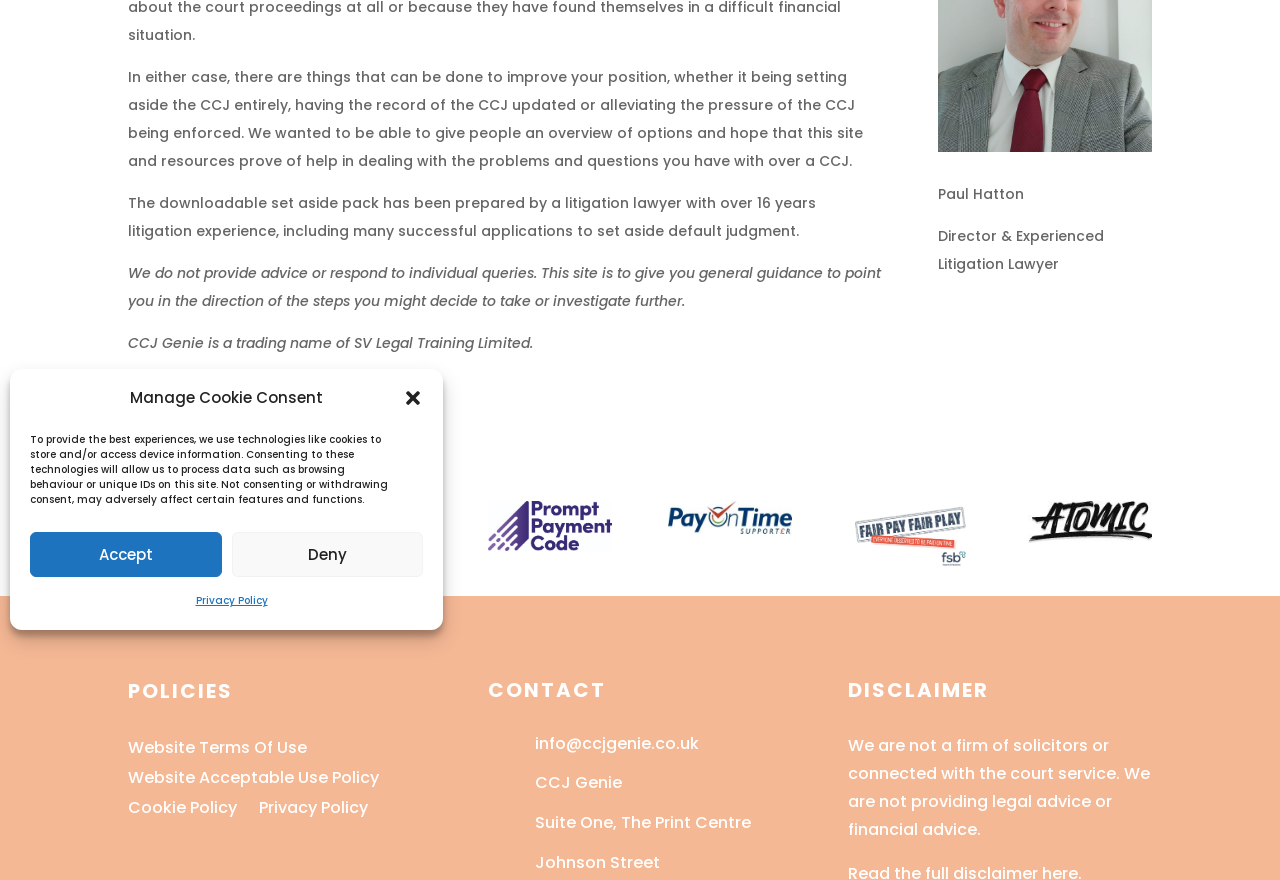Identify the coordinates of the bounding box for the element described below: "Privacy Policy". Return the coordinates as four float numbers between 0 and 1: [left, top, right, bottom].

[0.202, 0.91, 0.288, 0.935]